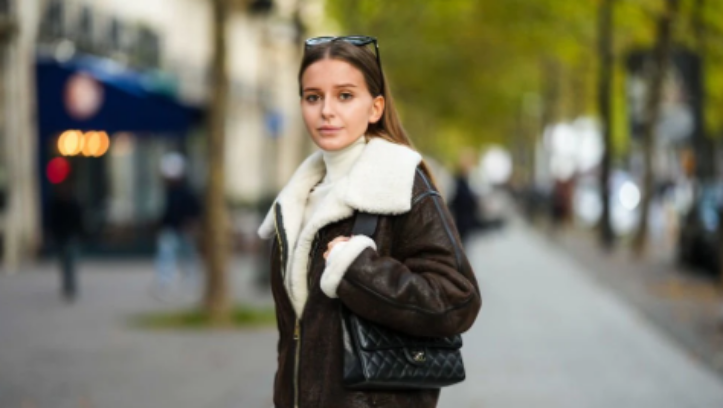What is the style of the woman's hair?
Give a detailed and exhaustive answer to the question.

The caption describes the woman's hair as 'cascading down in soft waves', which suggests that her hair is styled in a gentle, flowing manner.